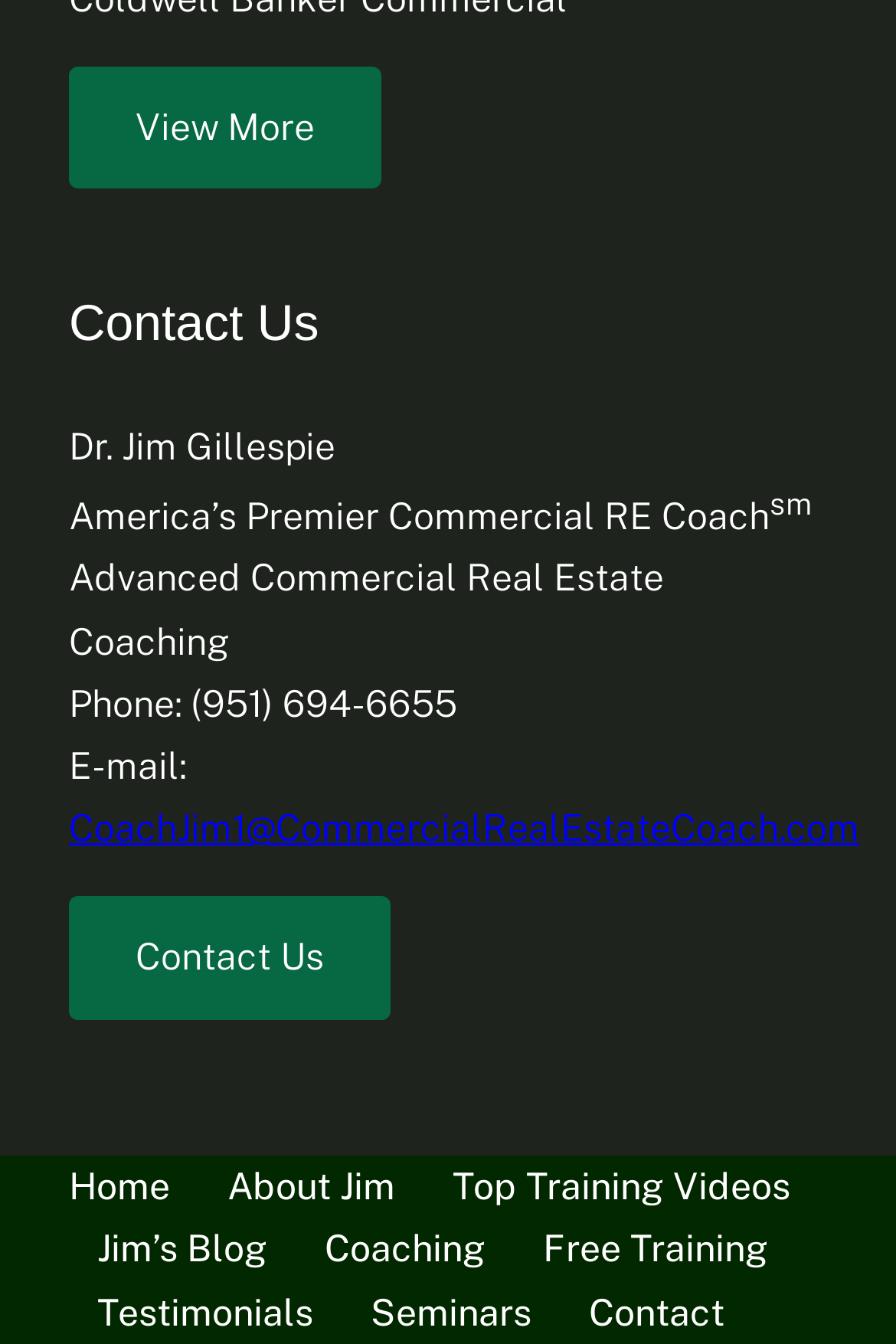Identify the bounding box coordinates for the UI element that matches this description: "Jim’s Blog".

[0.109, 0.907, 0.299, 0.953]